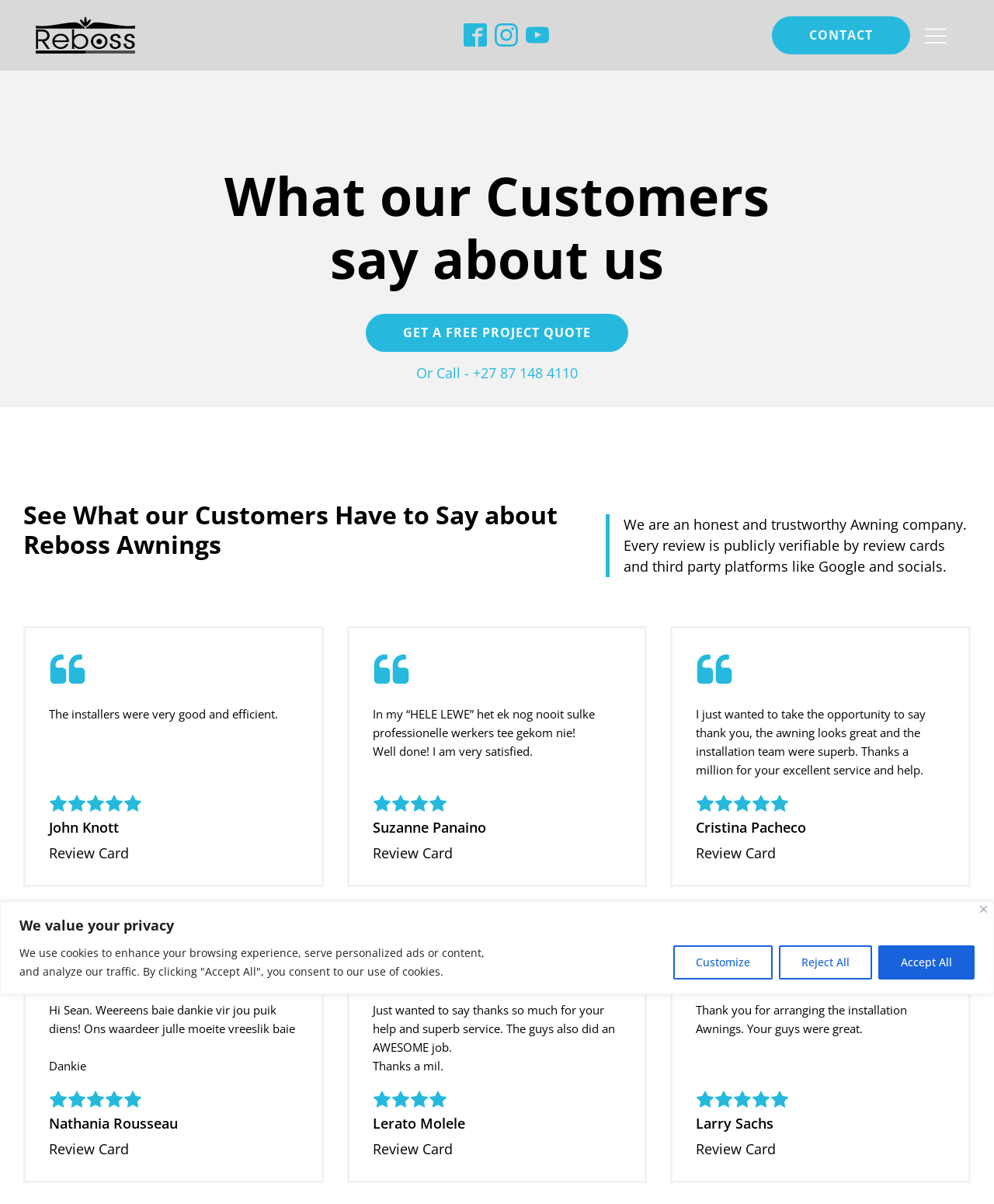Provide an in-depth caption for the elements present on the webpage.

The webpage is about testimonials for Reboss Awnings. At the top, there is a cookie consent banner with a close button, a heading, and three buttons: Customize, Reject All, and Accept All. Below the banner, there are three social media links to Facebook, Instagram, and YouTube, aligned horizontally. 

On the top-right corner, there is a contact link and a menu icon. The main content is divided into two sections. The first section has a heading "What our Customers say about us" and a call-to-action button "GET A FREE PROJECT QUOTE" with a phone number below it. 

The second section is a collection of customer testimonials, each presented in an article format with a blockquote, a 5-star rating, and the customer's name and review card information. There are three testimonials in total, each with a quote-left icon and a 5-star rating represented by five star icons. The testimonials are from John Knott, Suzanne Panaino, and Cristina Pacheco, and they express their satisfaction with the service and installation team of Reboss Awnings.